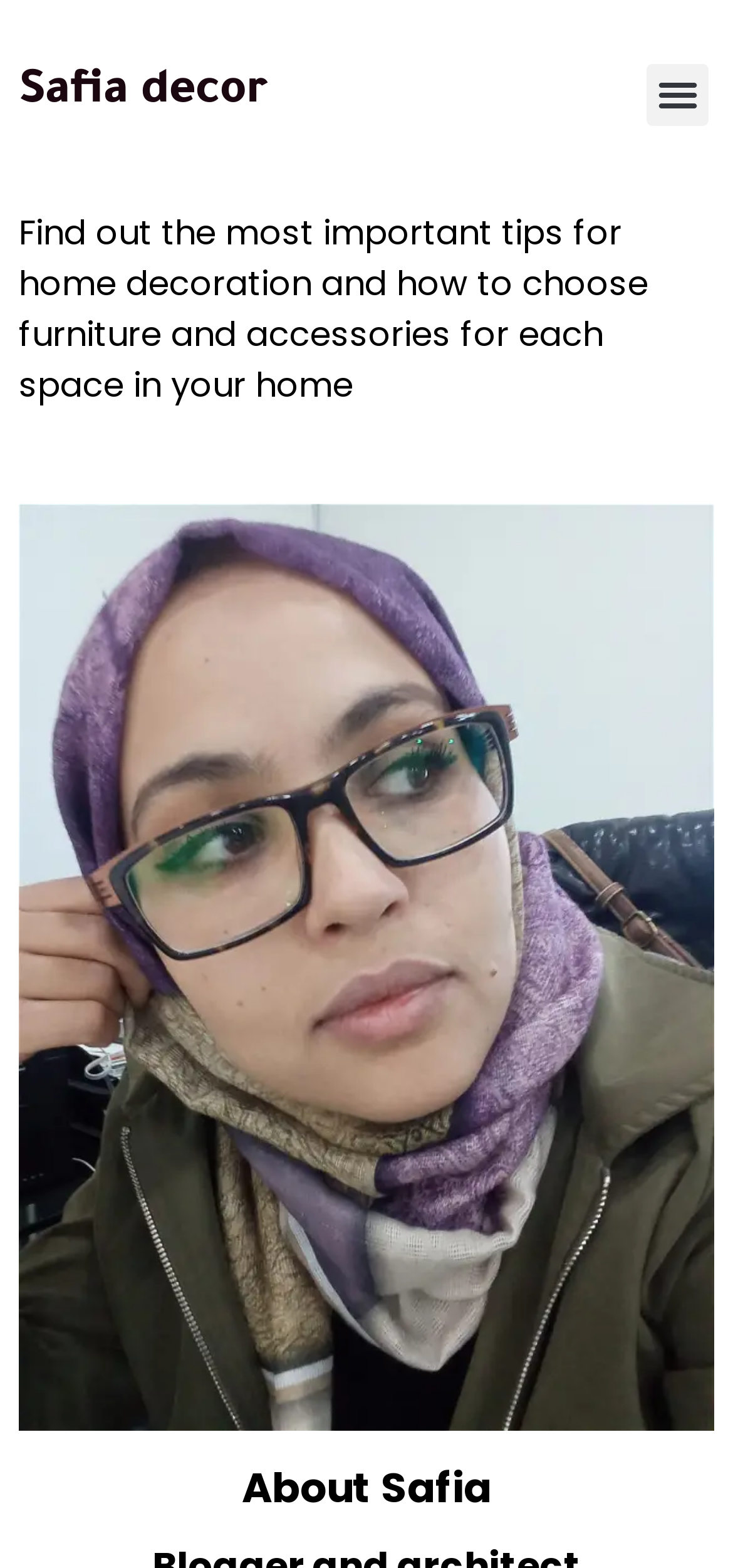Locate and extract the headline of this webpage.

Coffee Nook Design in the Kitchen: Ideas to Start Your Mornings with Style!